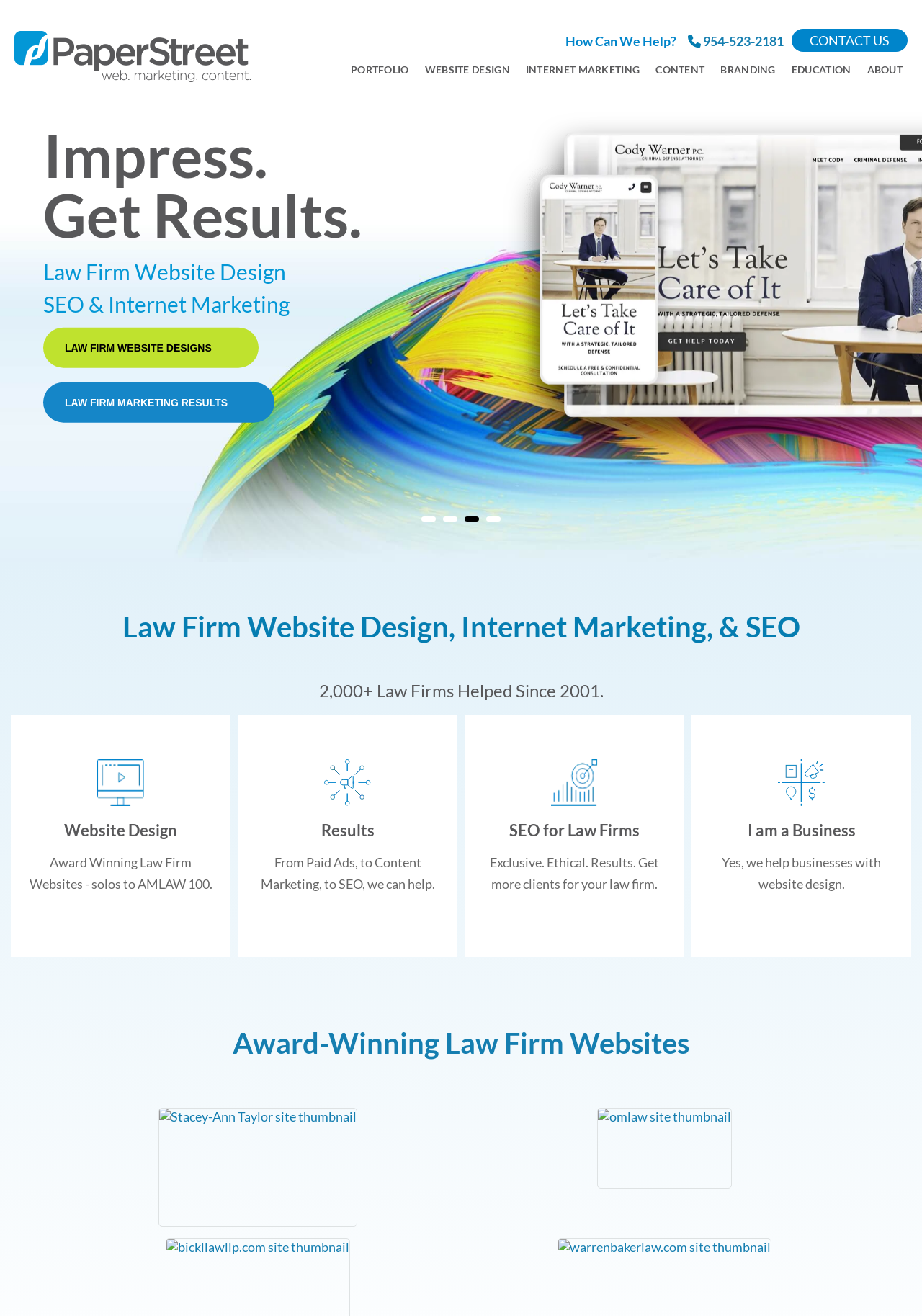Refer to the screenshot and answer the following question in detail:
What is the focus of the company?

The focus of the company is Law Firm Website Design, which can be inferred from the heading 'Law Firm Website Design, Internet Marketing, & SEO' and the various links and images related to law firm website design throughout the webpage.